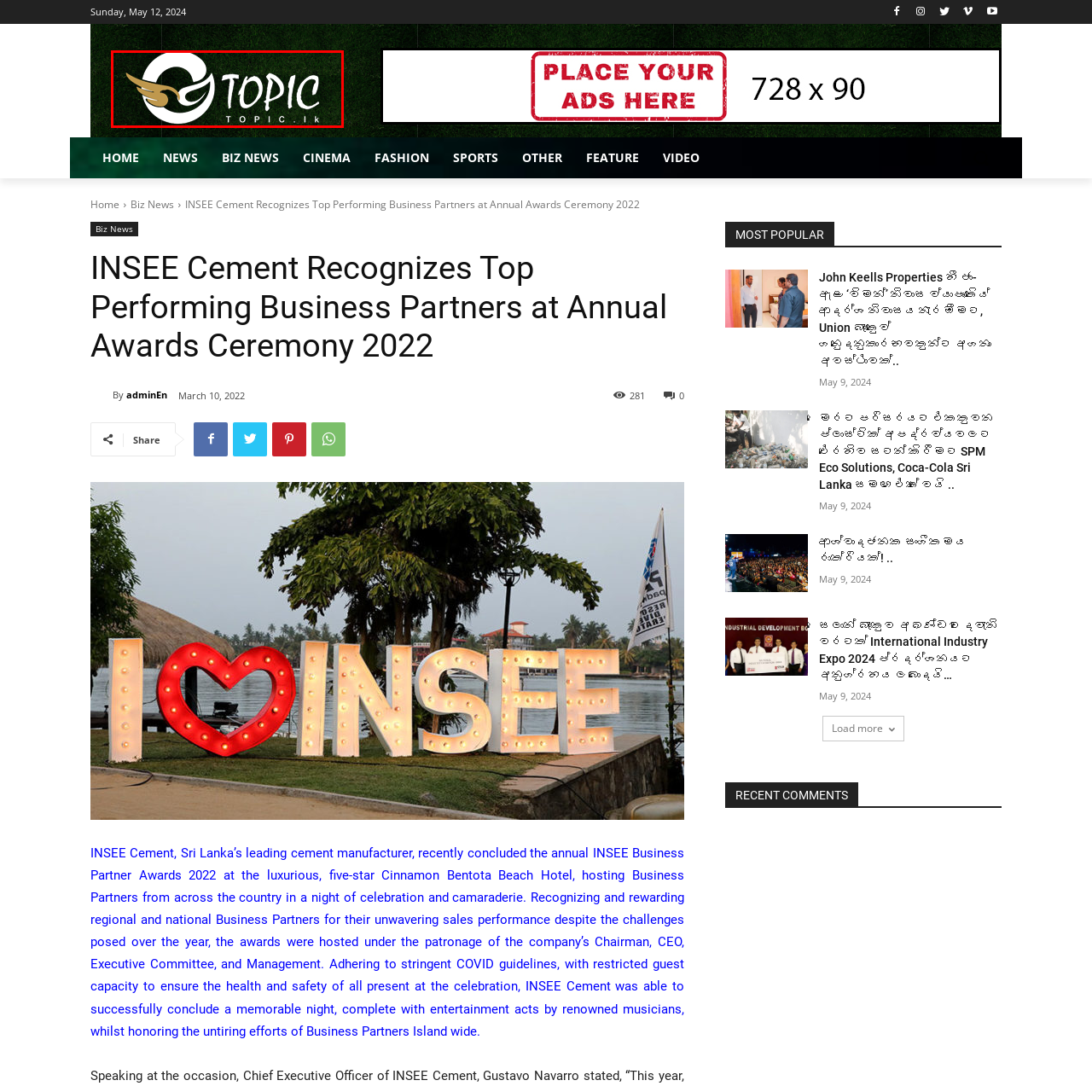Examine the image inside the red bounding box and deliver a thorough answer to the question that follows, drawing information from the image: What is the purpose of the platform?

The caption states that the platform is designed to connect audiences with news and stories that matter, implying that its primary purpose is to facilitate this connection and provide relevant content to its users.